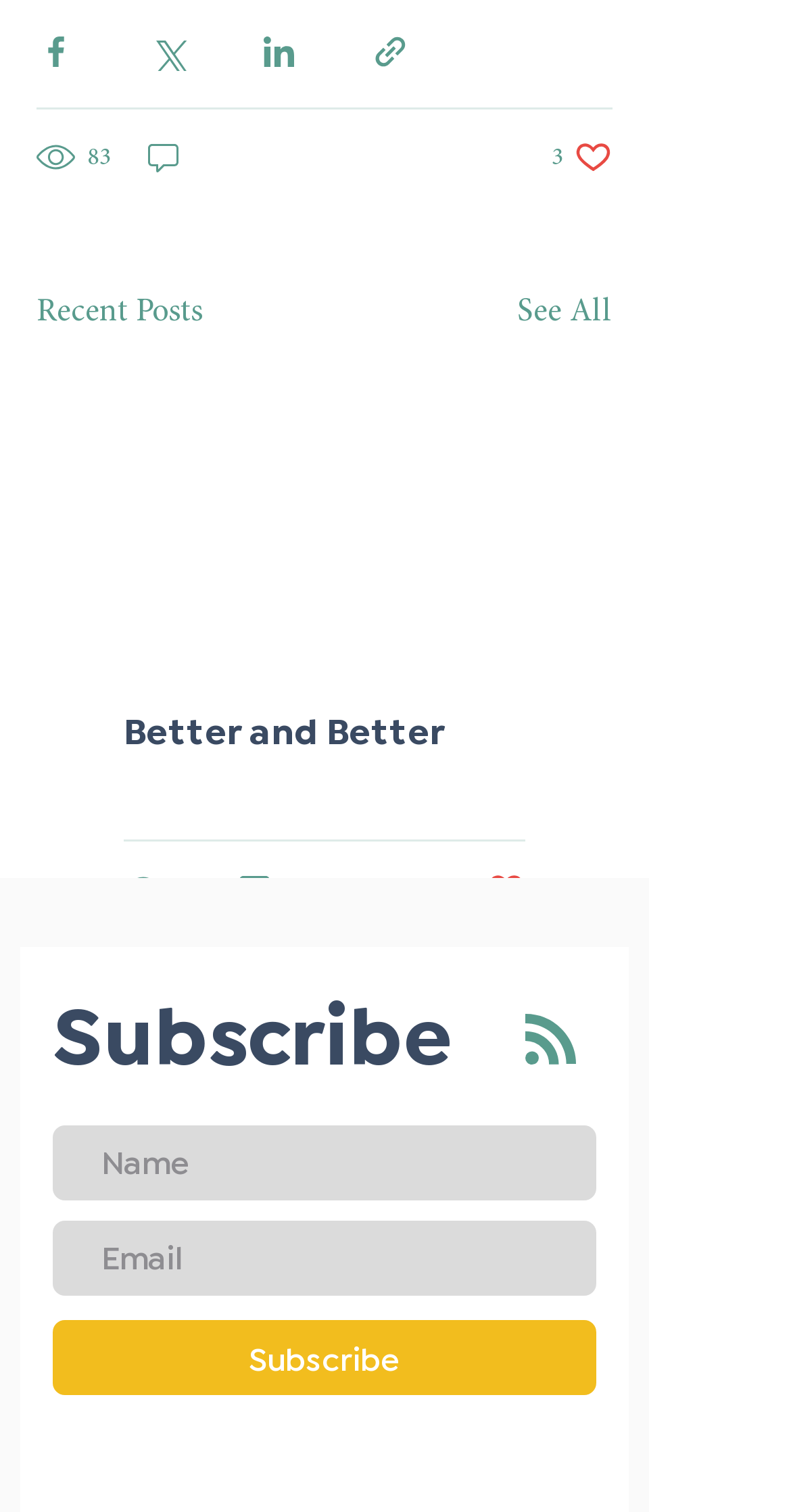How many social media sharing options are available?
Look at the image and answer the question using a single word or phrase.

4